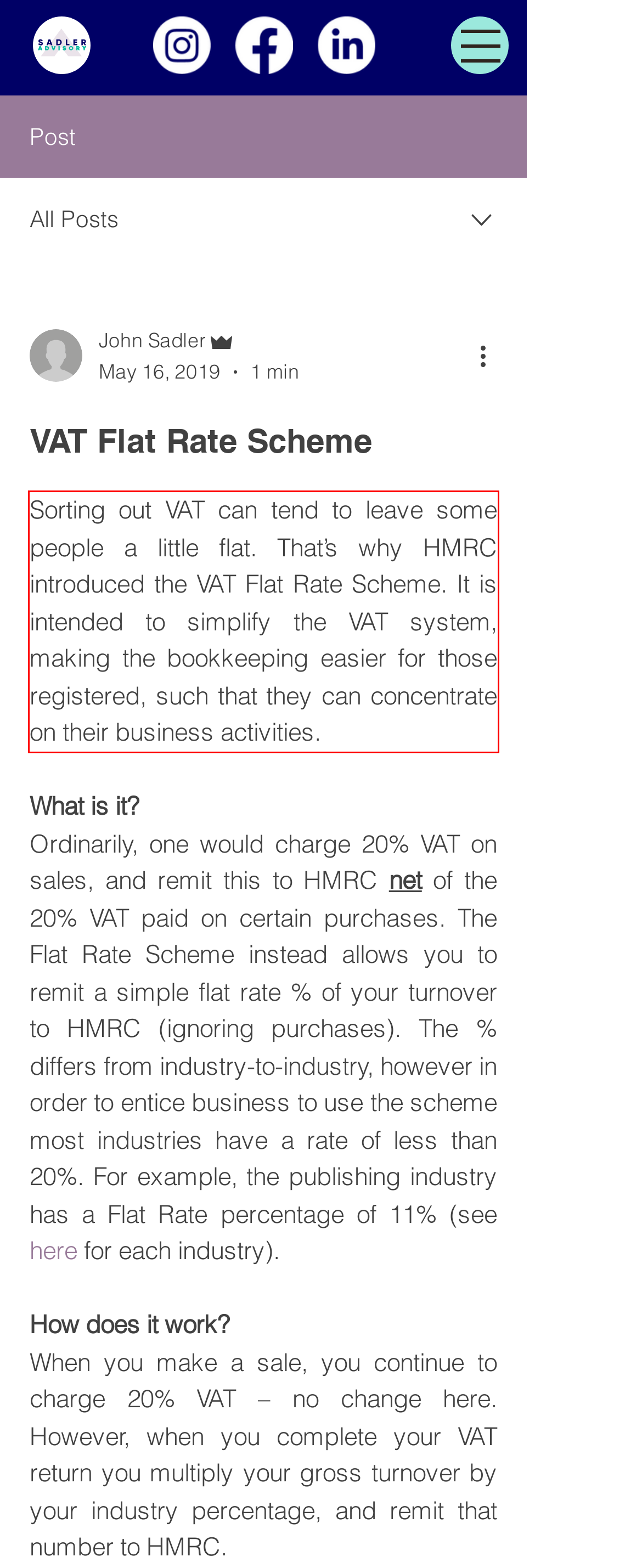Given a screenshot of a webpage containing a red rectangle bounding box, extract and provide the text content found within the red bounding box.

Sorting out VAT can tend to leave some people a little flat. That’s why HMRC introduced the VAT Flat Rate Scheme. It is intended to simplify the VAT system, making the bookkeeping easier for those registered, such that they can concentrate on their business activities.